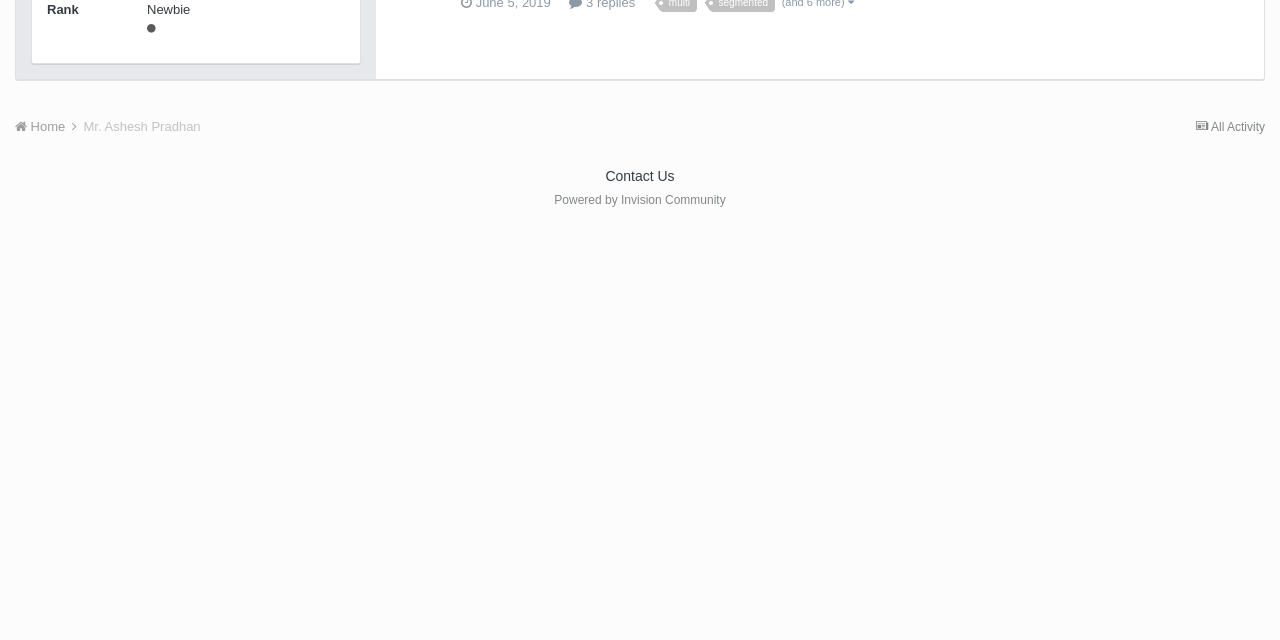Based on the element description Mr. Ashesh Pradhan, identify the bounding box coordinates for the UI element. The coordinates should be in the format (top-left x, top-left y, bottom-right x, bottom-right y) and within the 0 to 1 range.

[0.065, 0.186, 0.157, 0.209]